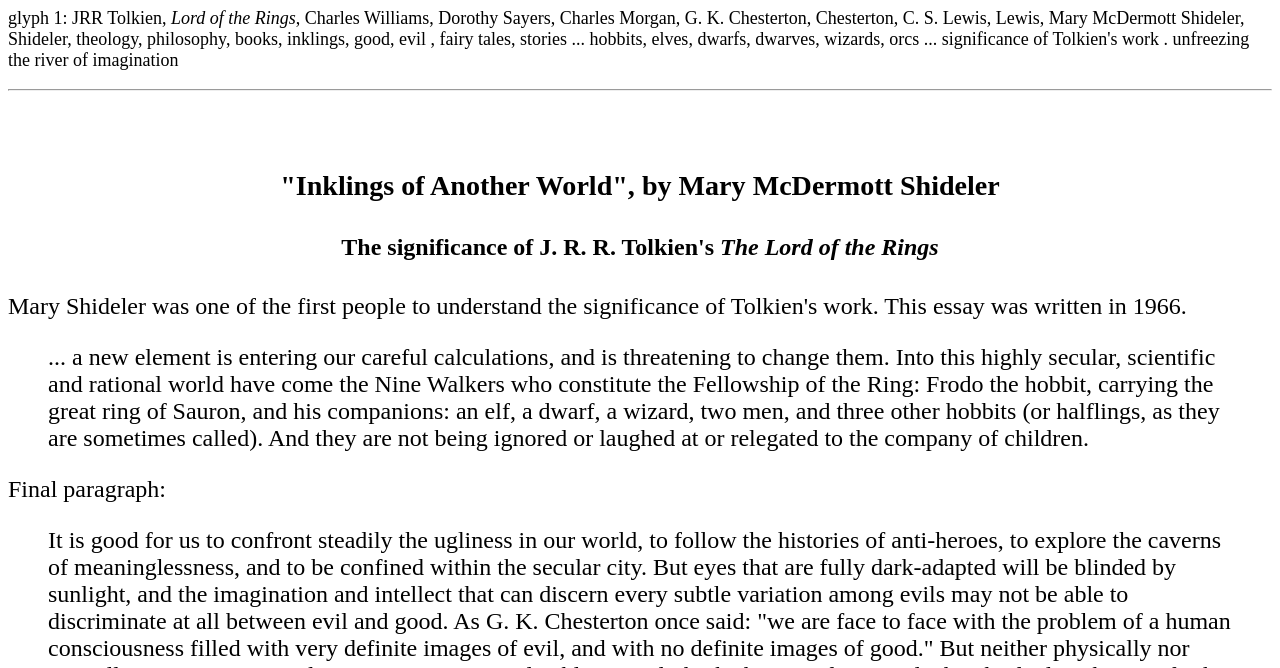How many hobbits are mentioned in the blockquote text?
Provide a thorough and detailed answer to the question.

The question asks about the number of hobbits mentioned in the blockquote text. By looking at the blockquote text, we can see that it mentions 'Frodo the hobbit' and 'three other hobbits', which means there are a total of four hobbits mentioned.